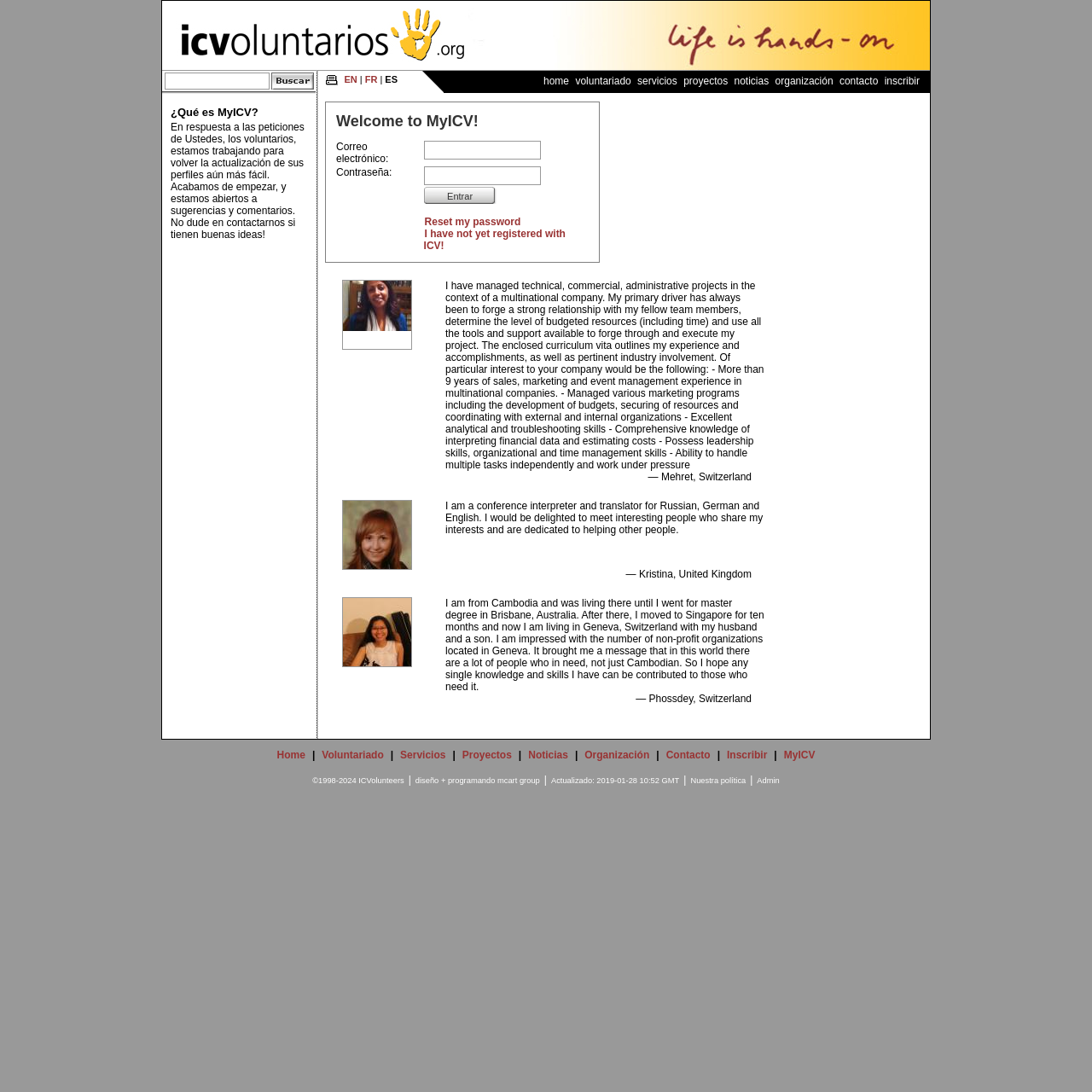Please look at the image and answer the question with a detailed explanation: What is the copyright year range of the website?

The copyright information is located at the bottom of the webpage, with a static text '©1998-2024 ICVolunteers', indicating that the website's content is copyrighted from 1998 to 2024.